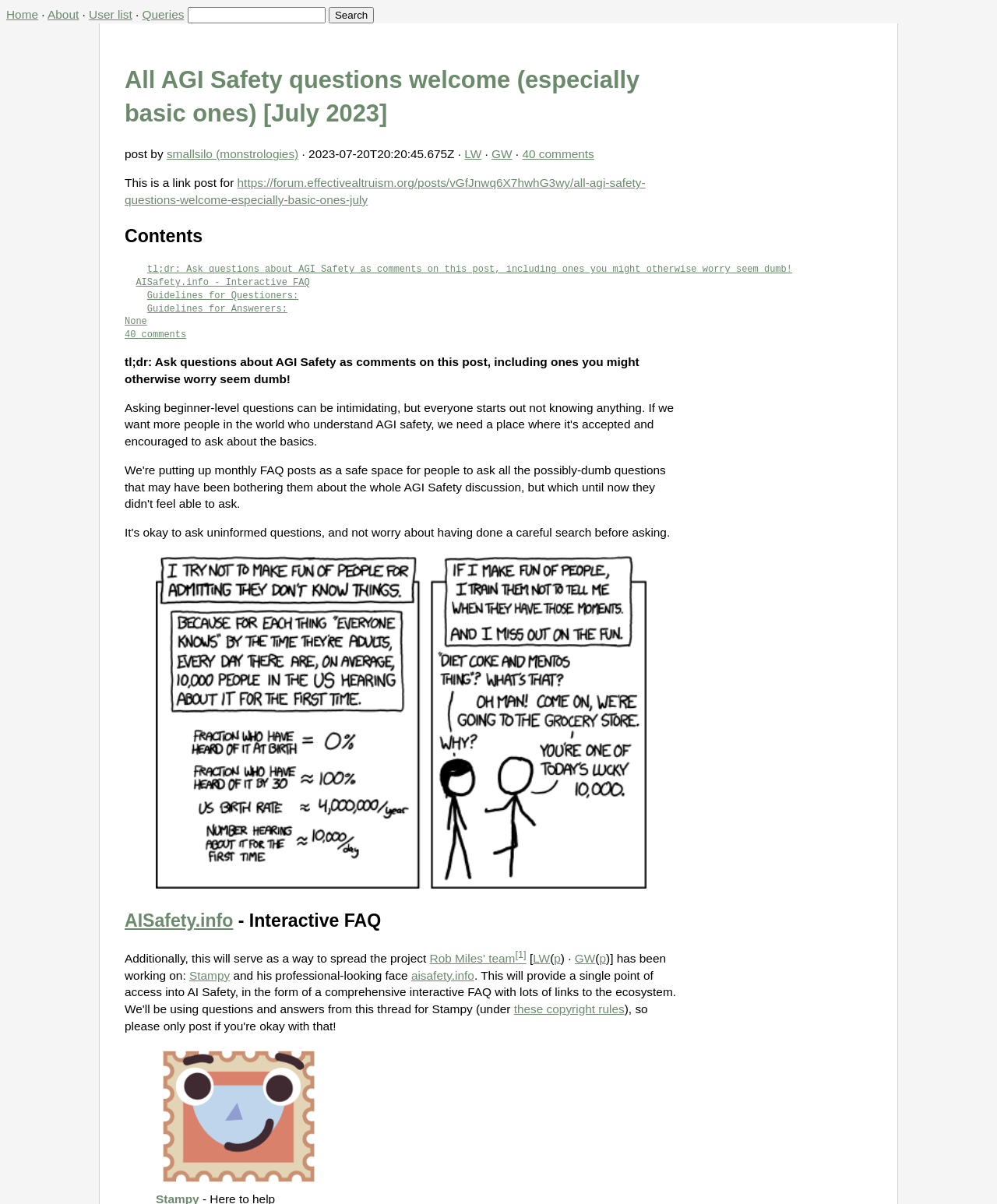Could you determine the bounding box coordinates of the clickable element to complete the instruction: "Search for a query"? Provide the coordinates as four float numbers between 0 and 1, i.e., [left, top, right, bottom].

[0.188, 0.006, 0.326, 0.019]